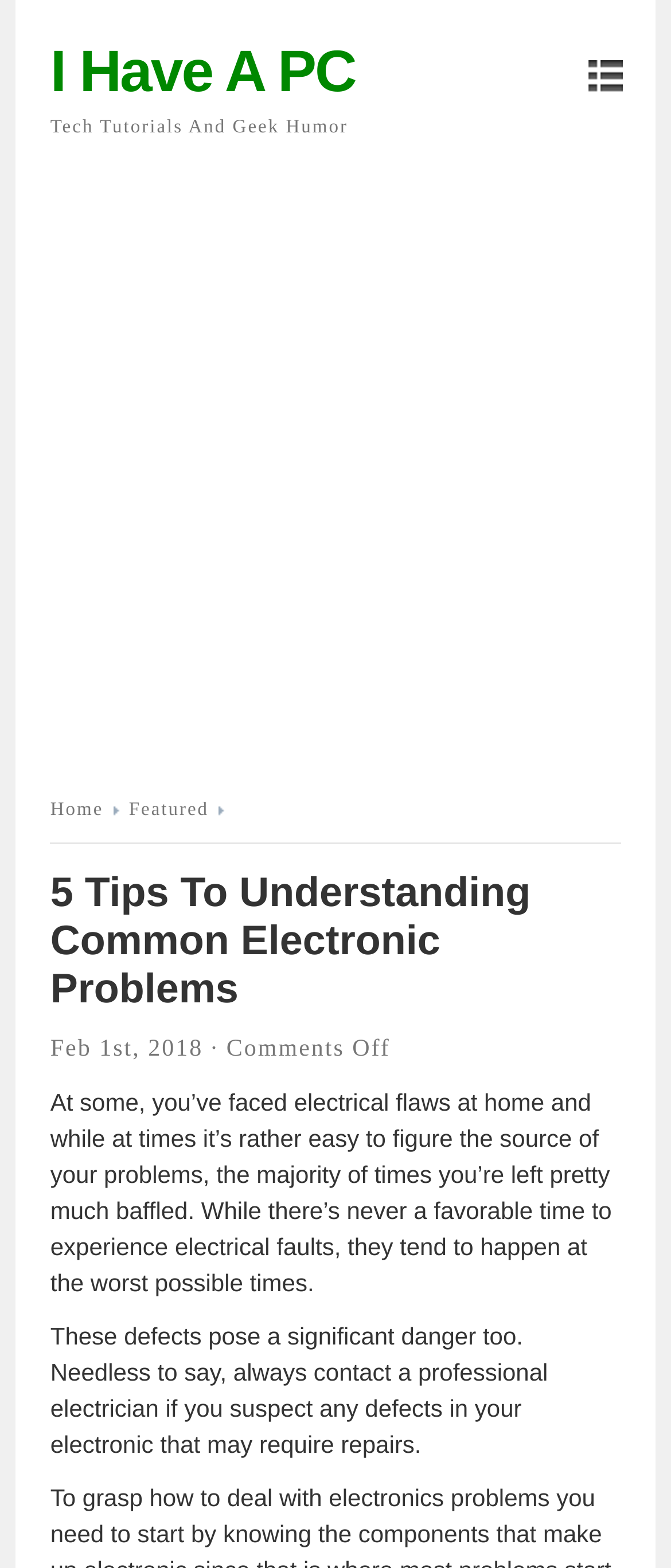Please provide a short answer using a single word or phrase for the question:
What is the warning about electrical faults?

They pose a significant danger